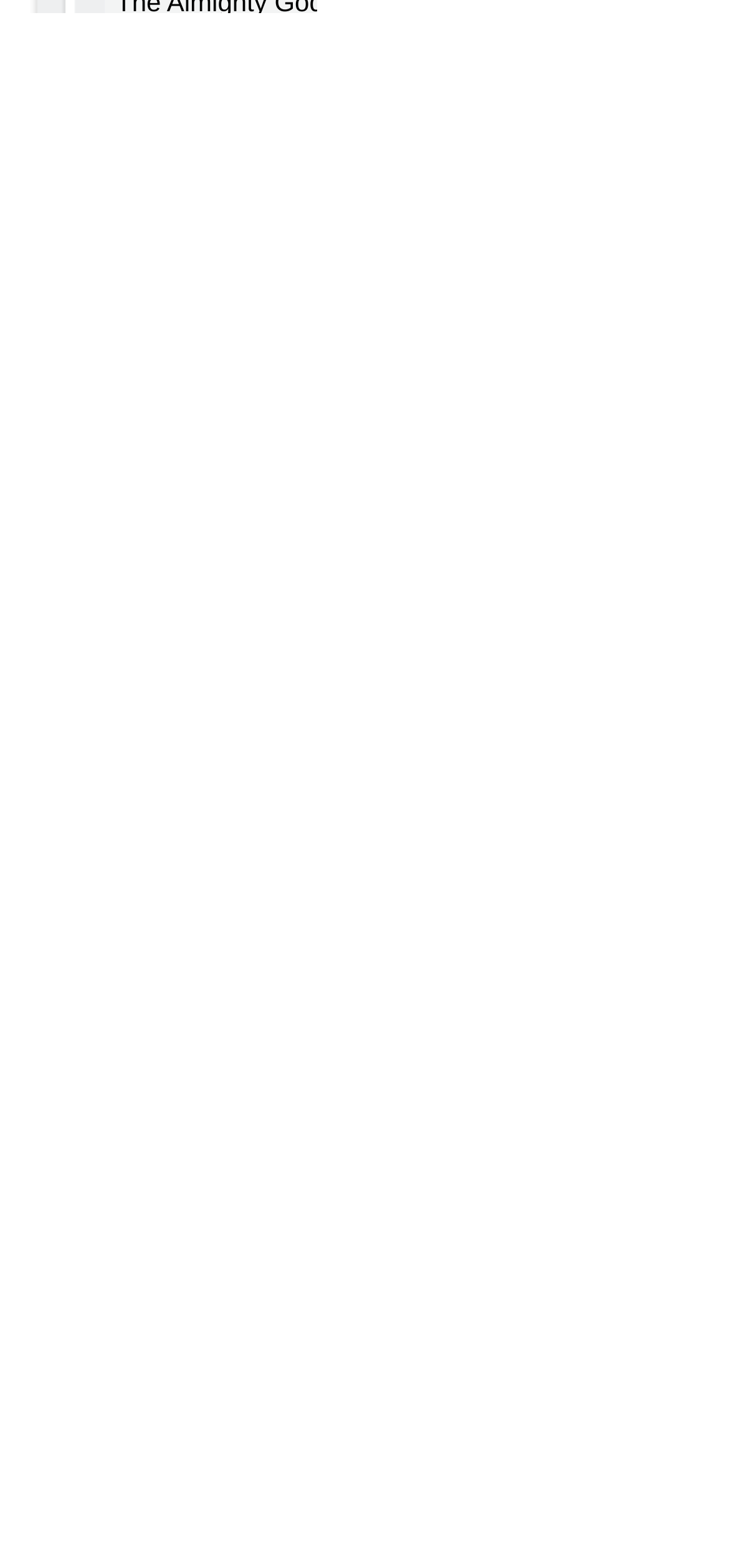Identify the bounding box coordinates for the UI element described as: "2 Kings".

[0.141, 0.632, 0.759, 0.673]